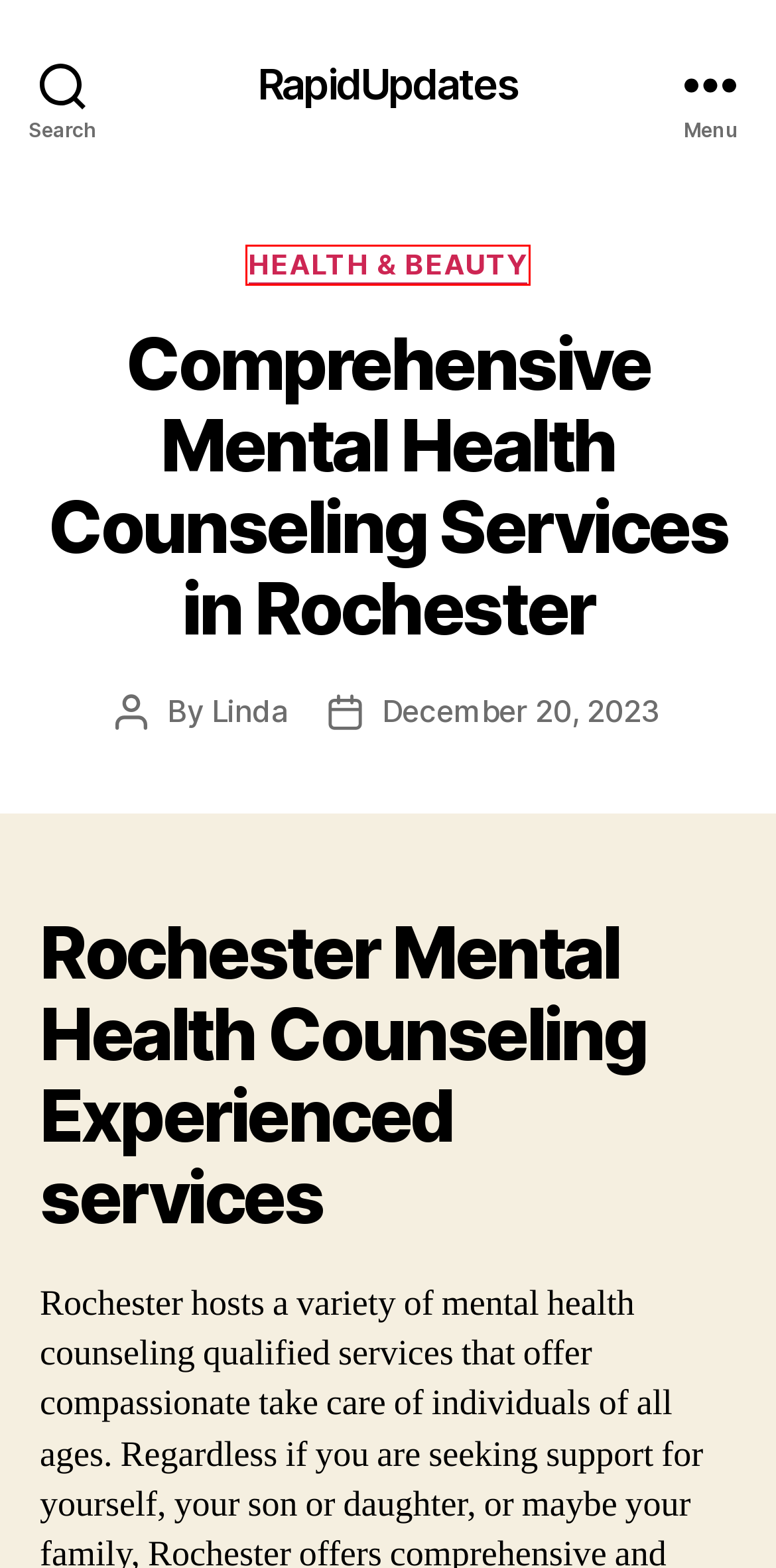Look at the screenshot of a webpage with a red bounding box and select the webpage description that best corresponds to the new page after clicking the element in the red box. Here are the options:
A. Other – RapidUpdates
B. May 2024 – RapidUpdates
C. Linda – RapidUpdates
D. Finance & Money – RapidUpdates
E. Health & Beauty – RapidUpdates
F. Adult – RapidUpdates
G. Privacy Policy – RapidUpdates
H. RapidUpdates

E